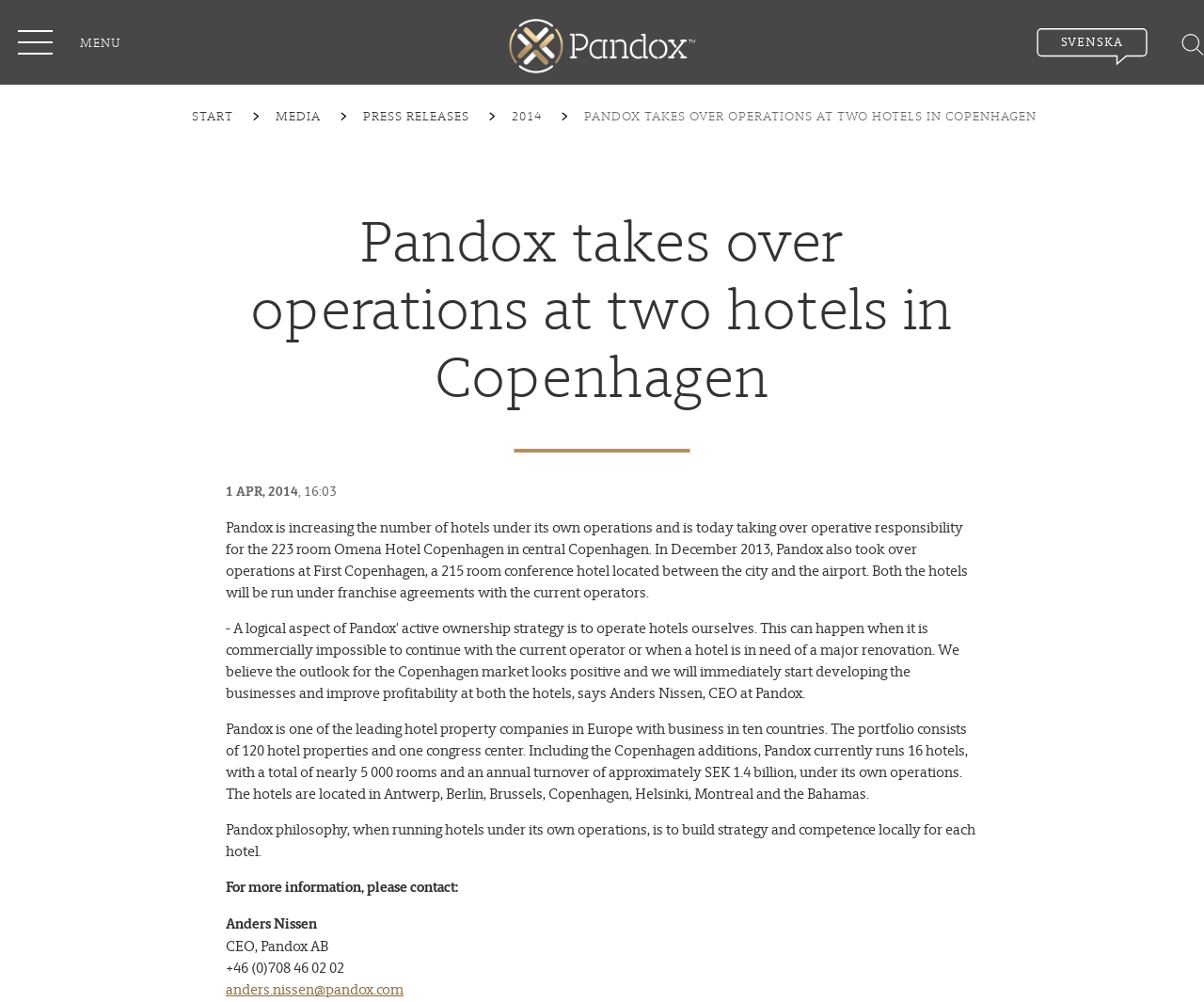Please identify the bounding box coordinates of the clickable area that will allow you to execute the instruction: "Submit the search".

[0.951, 0.033, 0.977, 0.05]